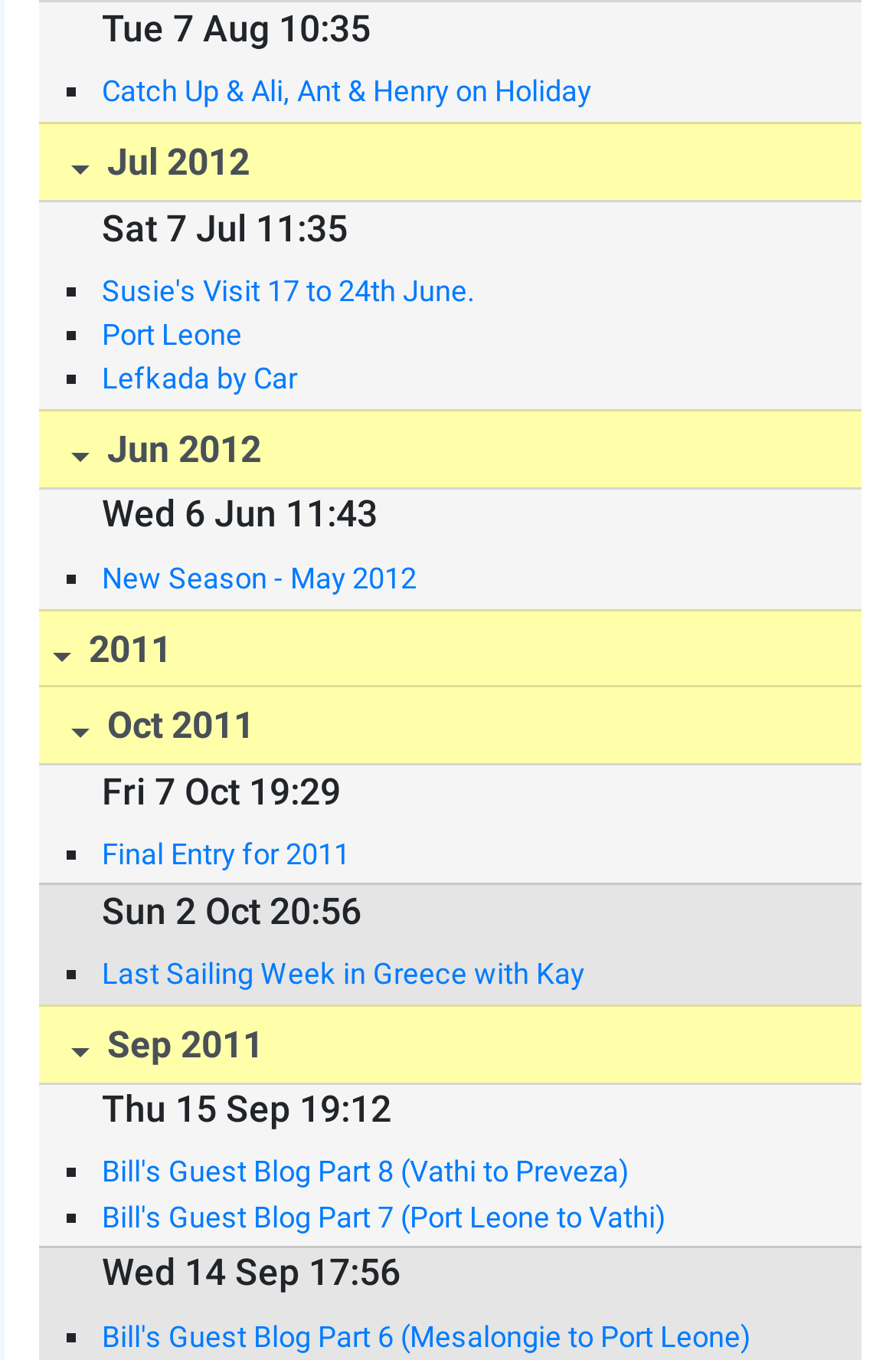Identify the bounding box coordinates of the specific part of the webpage to click to complete this instruction: "View Catch Up & Ali, Ant & Henry on Holiday".

[0.114, 0.051, 0.91, 0.083]